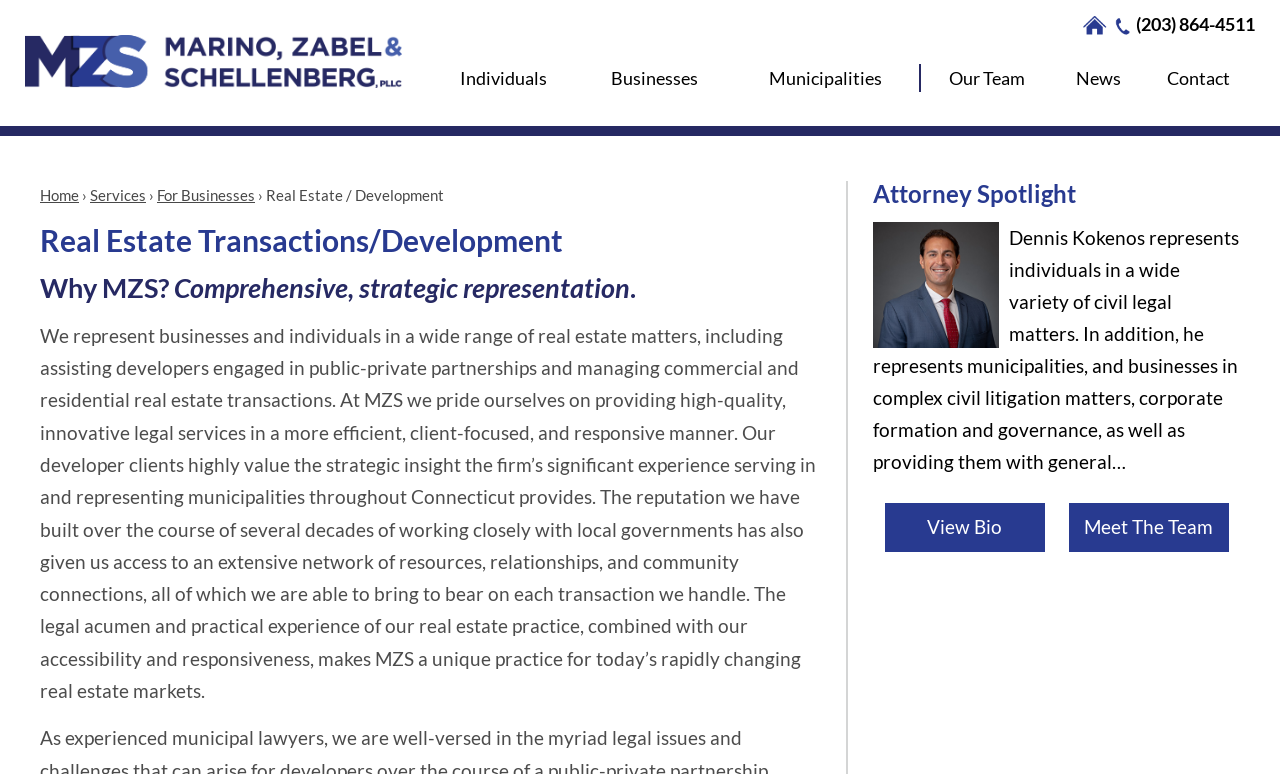Answer the question with a brief word or phrase:
What is the name of the law firm?

Marino, Zabel & Schellenberg, PLLC